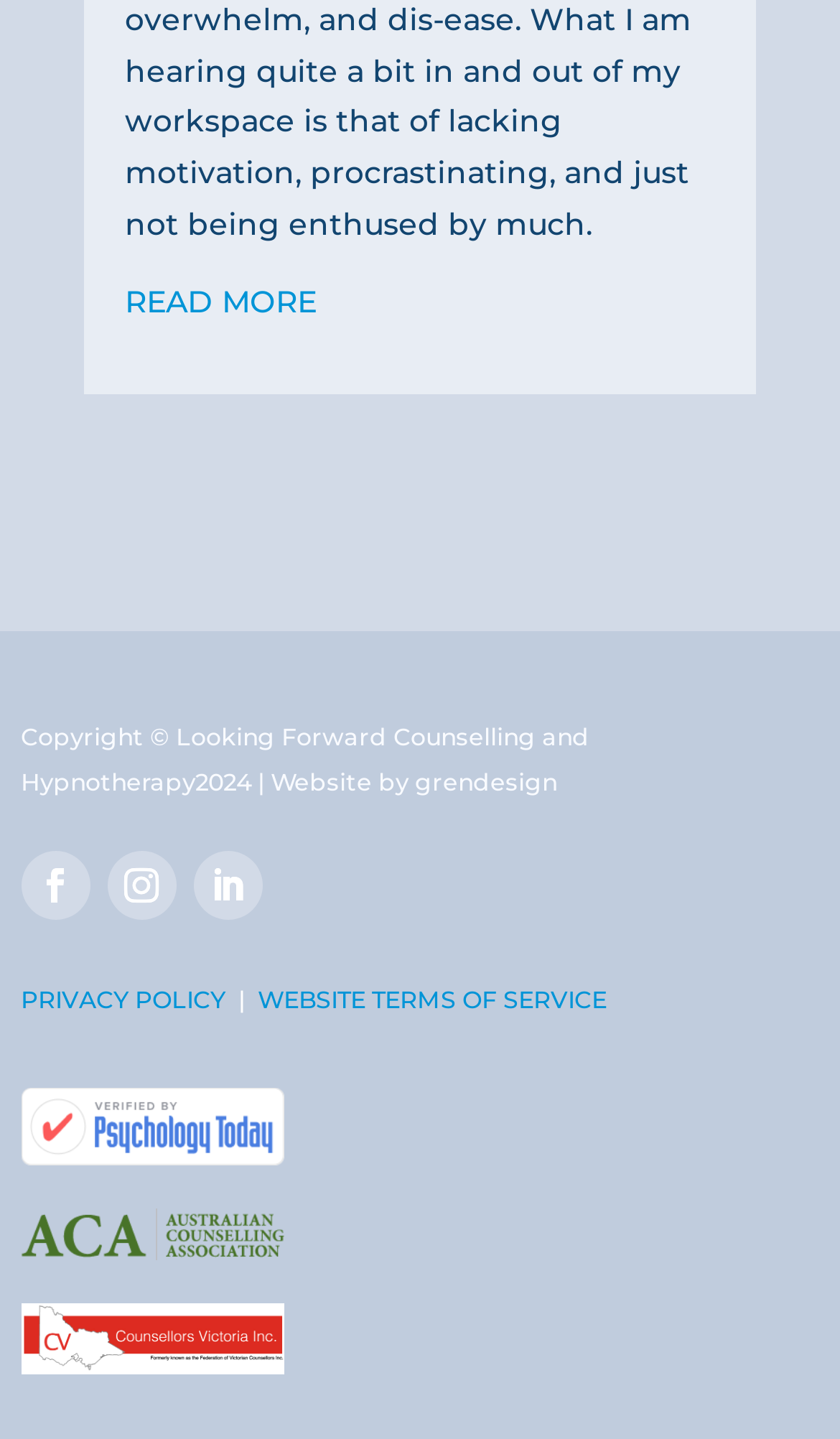For the given element description read more, determine the bounding box coordinates of the UI element. The coordinates should follow the format (top-left x, top-left y, bottom-right x, bottom-right y) and be within the range of 0 to 1.

[0.149, 0.196, 0.377, 0.223]